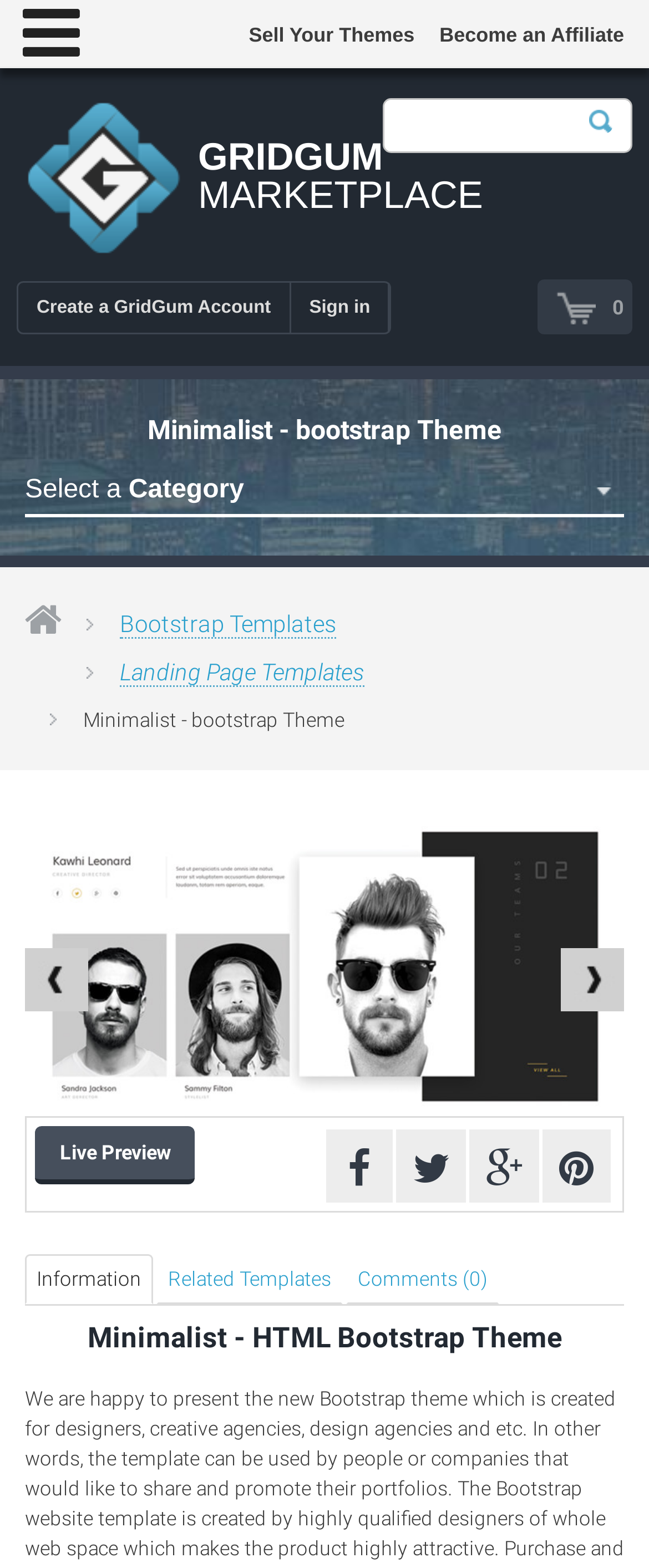Please specify the bounding box coordinates of the region to click in order to perform the following instruction: "Sign in".

[0.448, 0.18, 0.601, 0.212]